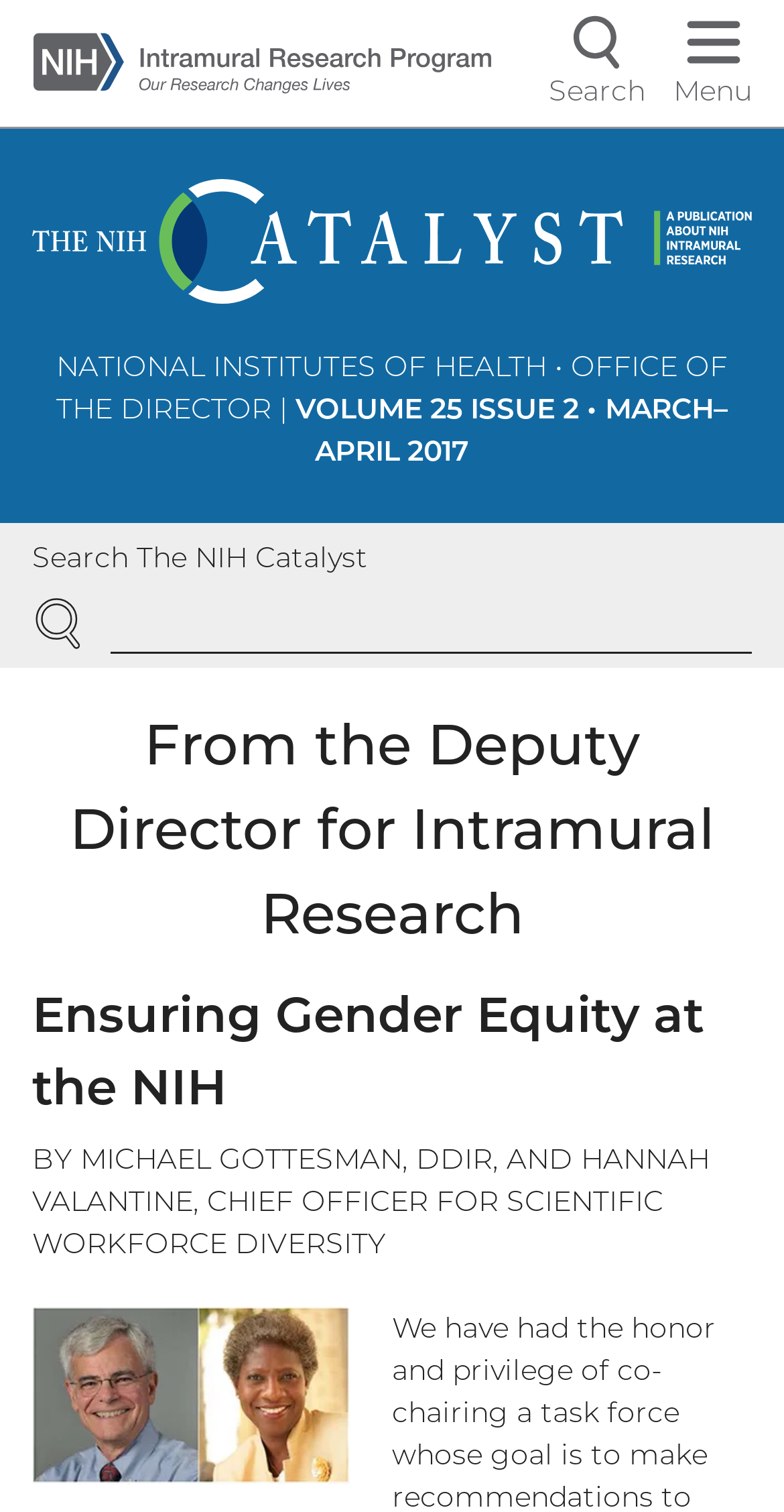Determine the bounding box coordinates for the area you should click to complete the following instruction: "Search The NIH Catalyst".

[0.14, 0.392, 0.959, 0.432]